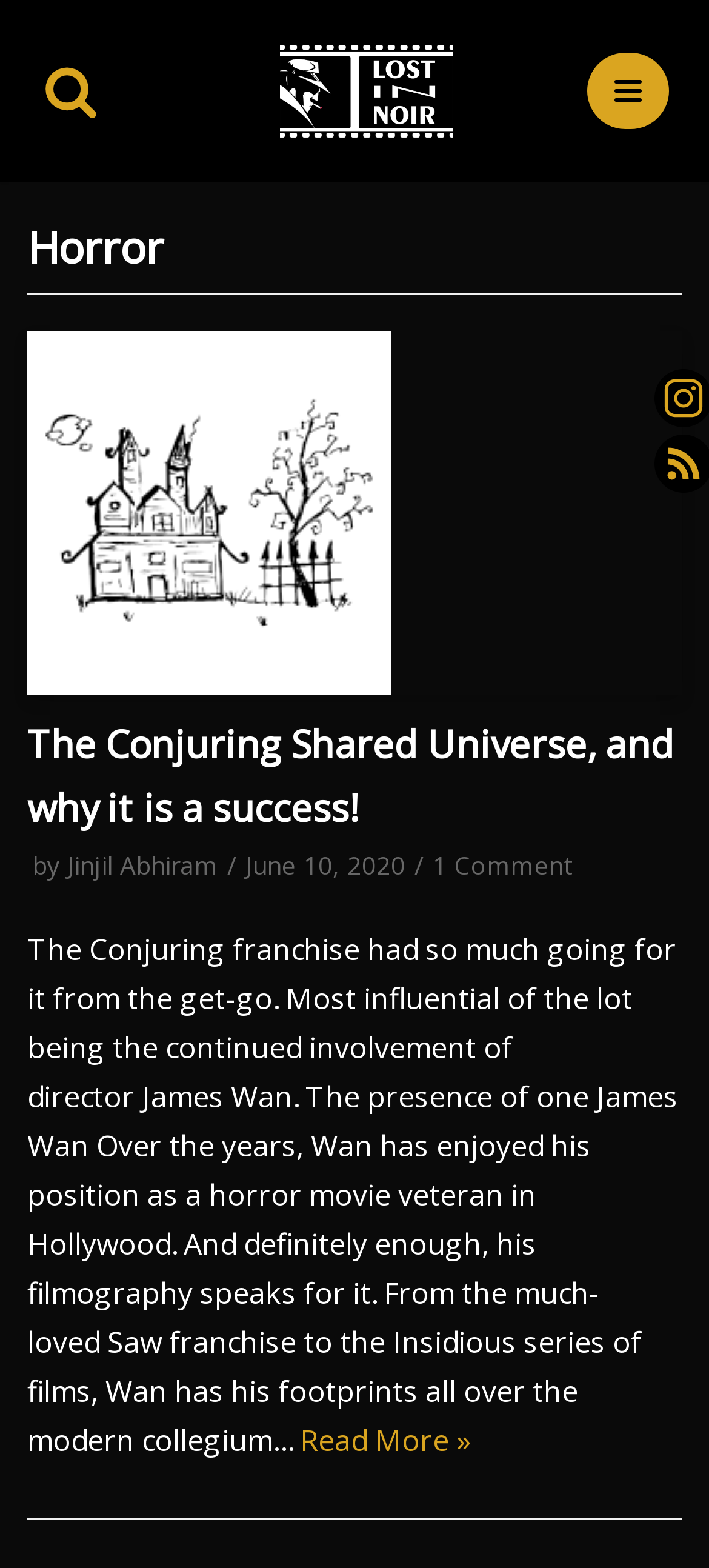Explain the webpage's layout and main content in detail.

The webpage is titled "Horror Archives - Lost in Noir" and appears to be a blog or article-based website focused on horror movies and TV shows. At the top left, there is a "Skip to content" link, followed by a search bar with a magnifying glass icon and a "CLOSE" button on the right. Below the search bar, there is a navigation menu with links to "Home", "Movie Recommendations", "TV Show Picks", and "Genre of The Week".

On the top right, there is a logo or title "Lost in Noir" with a navigation button next to it. Below the navigation menu, there is a heading "Horror" and a list of article links, including "The Conjuring Shared Universe, and why it is a success!". This article takes up most of the page's content, with a title, author name "Jinjil Abhiram", and a publication date "June 10, 2020". The article's text is a lengthy passage discussing the Conjuring franchise and its director James Wan.

There are several images on the page, including a search icon, a navigation menu button, and an image next to the search bar. However, the images are not explicitly described in the accessibility tree, so their content is unknown. The overall layout of the page is organized, with clear headings and concise text, making it easy to navigate and read.